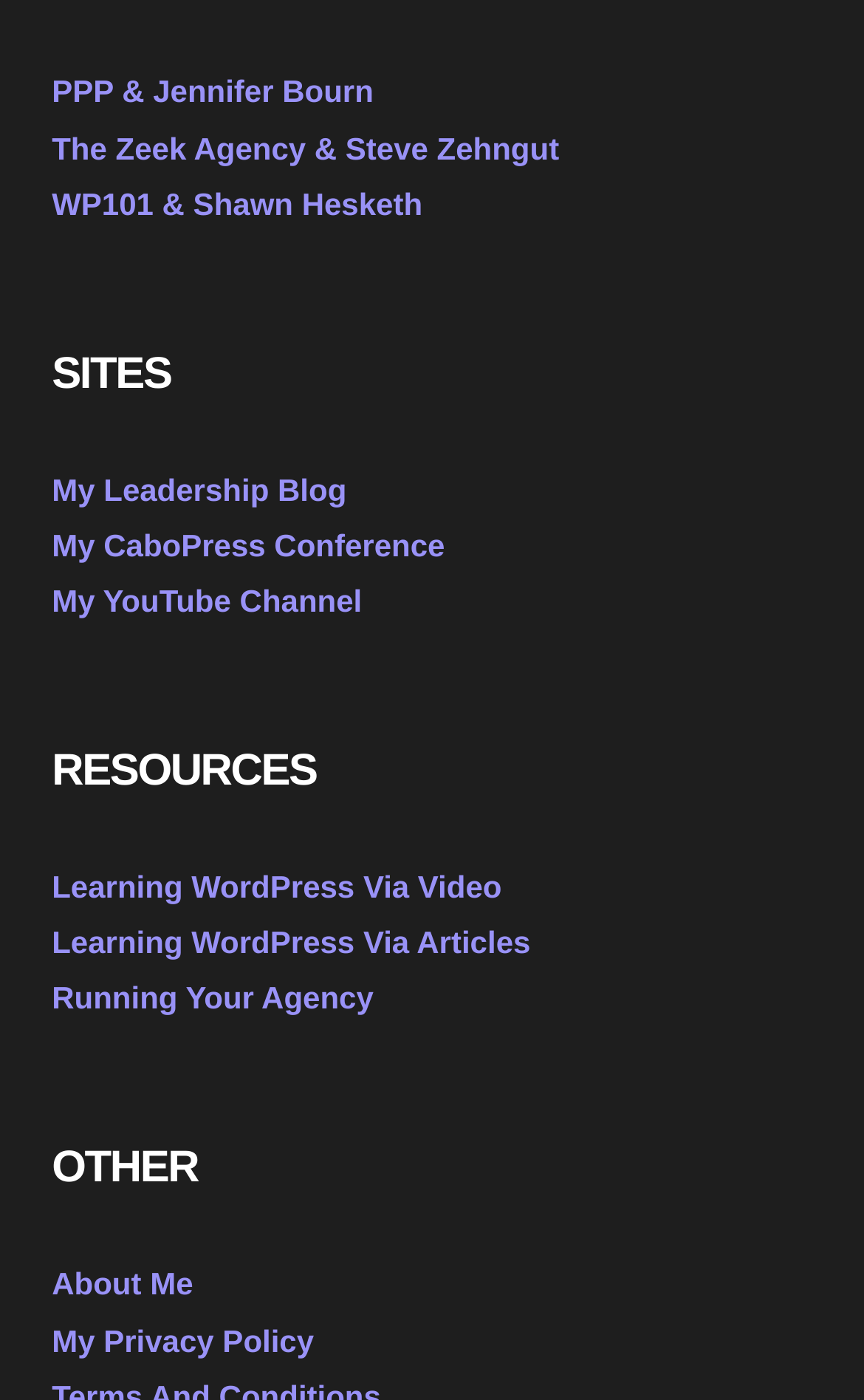Answer the question using only one word or a concise phrase: How many links are under the 'OTHER' heading?

2